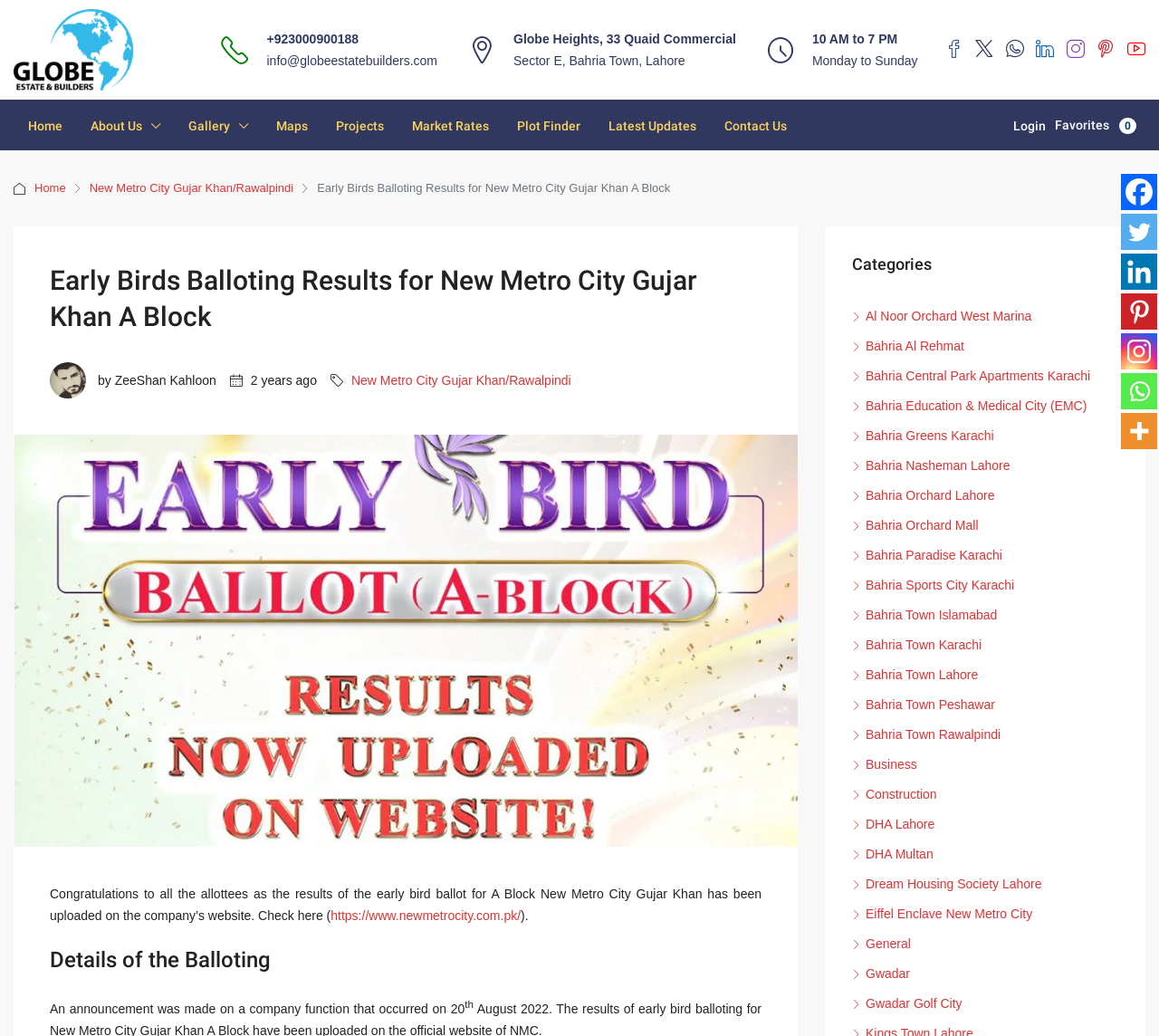Find the bounding box of the web element that fits this description: "Expensive Assets".

None